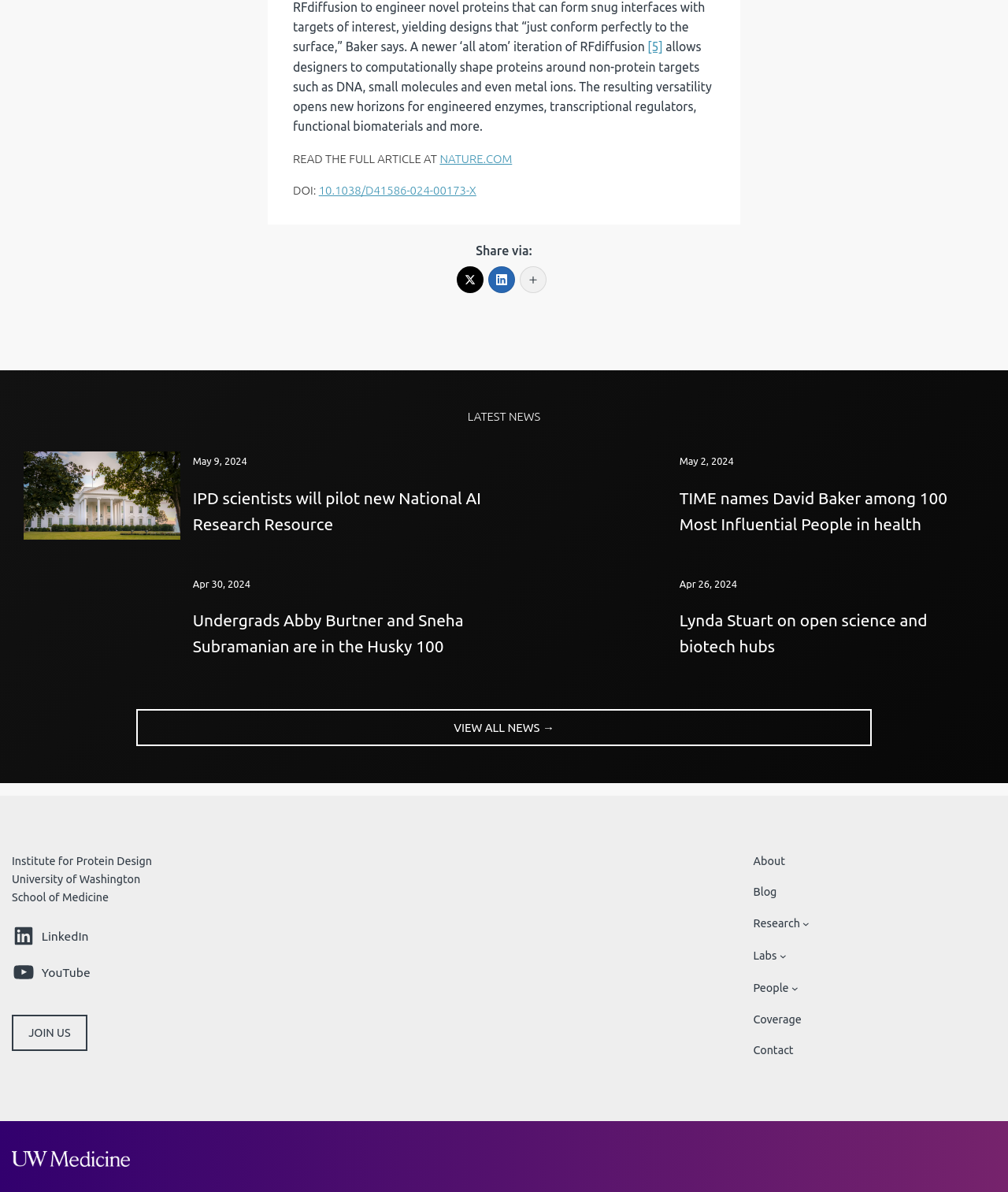Identify the coordinates of the bounding box for the element described below: "View All News →". Return the coordinates as four float numbers between 0 and 1: [left, top, right, bottom].

[0.135, 0.595, 0.865, 0.626]